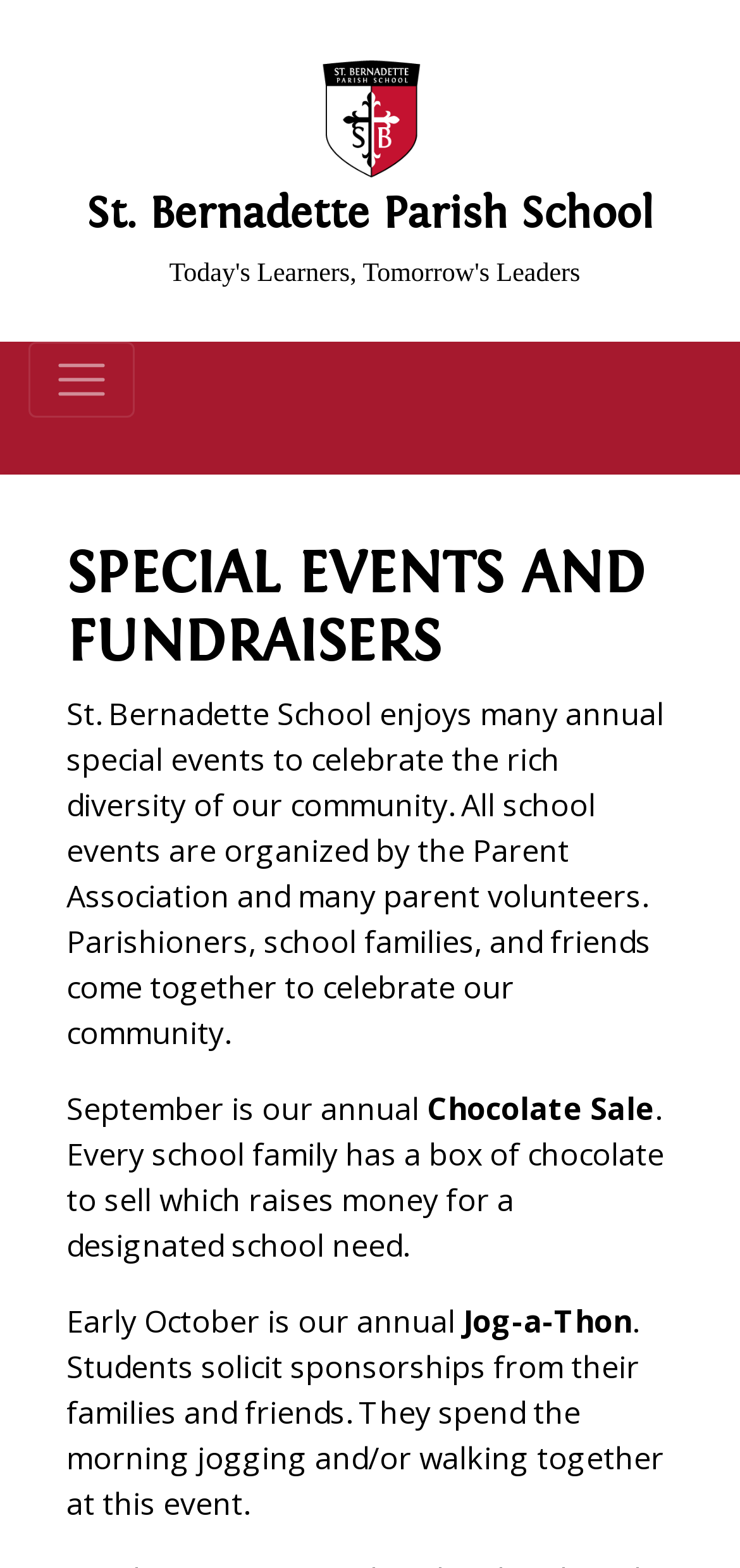How many main menu items are there?
Answer the question with just one word or phrase using the image.

6